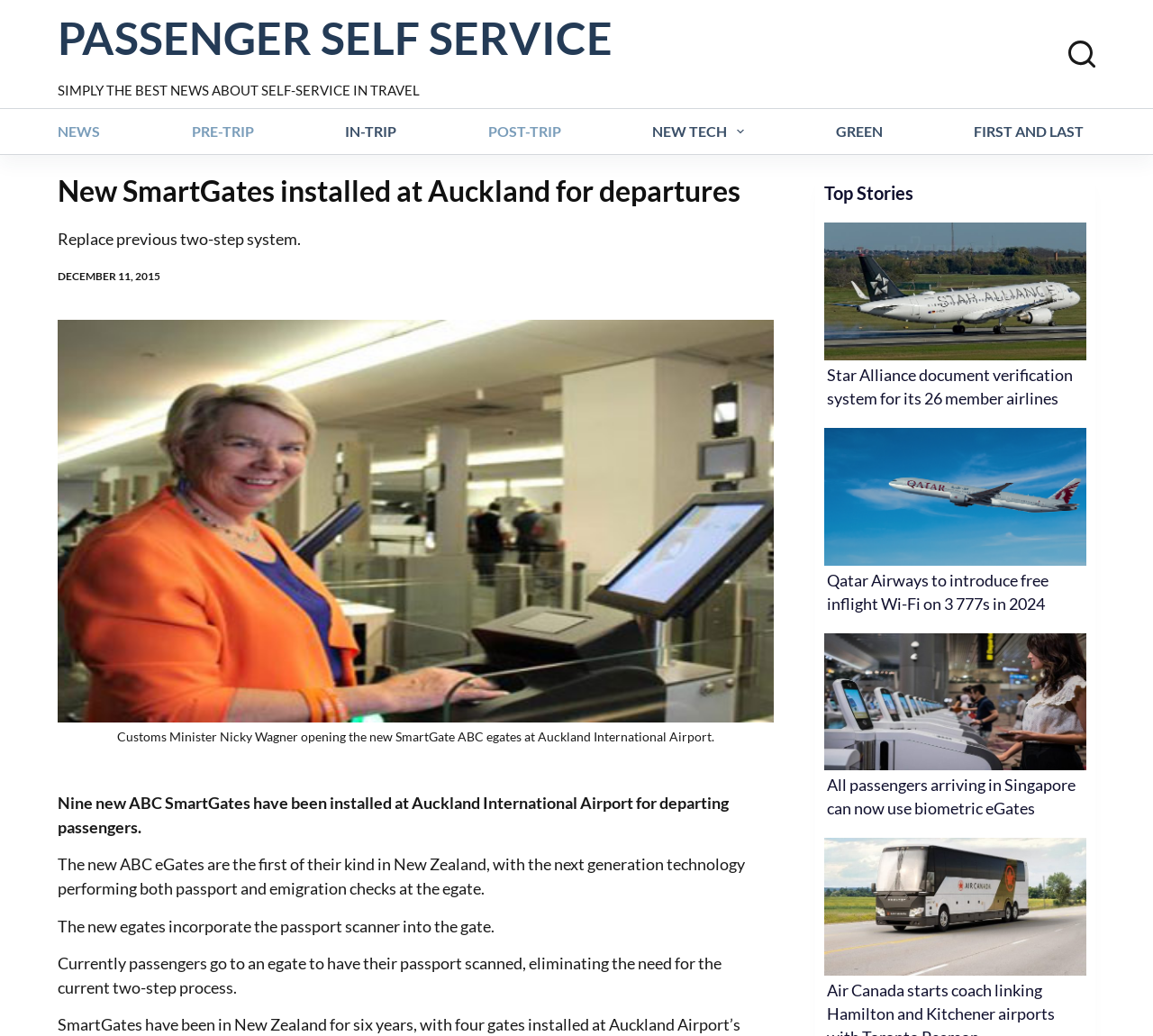Illustrate the webpage thoroughly, mentioning all important details.

This webpage is about passenger self-service, specifically focusing on the installation of new SmartGates at Auckland Airport for departures. At the top left corner, there is a link to skip to the content. Next to it, there is a link to the main page, "PASSENGER SELF SERVICE". 

Below these links, there is a header menu with six menu items: "NEWS", "PRE-TRIP", "IN-TRIP", "POST-TRIP", "NEW TECH", and "GREEN". The "NEW TECH" menu item has a dropdown menu with an image. 

On the left side of the page, there is a header section with a heading that reads "New SmartGates installed at Auckland for departures". Below this heading, there is a subheading that says "Replace previous two-step system". 

Underneath the header section, there is a figure with an image of the new SmartGates at Auckland Airport, accompanied by a caption that describes the image. 

The main content of the page consists of five paragraphs of text, which provide more information about the new SmartGates, including their features and benefits. 

On the right side of the page, there is a section titled "Top Stories" with four news articles. Each article has a heading, a link, and an image. The articles are about various topics related to airlines and travel, such as Lufthansa's A320 in Star Alliance livery, Qatar Airways' introduction of free inflight Wi-Fi, and the use of biometric eGates in Singapore.